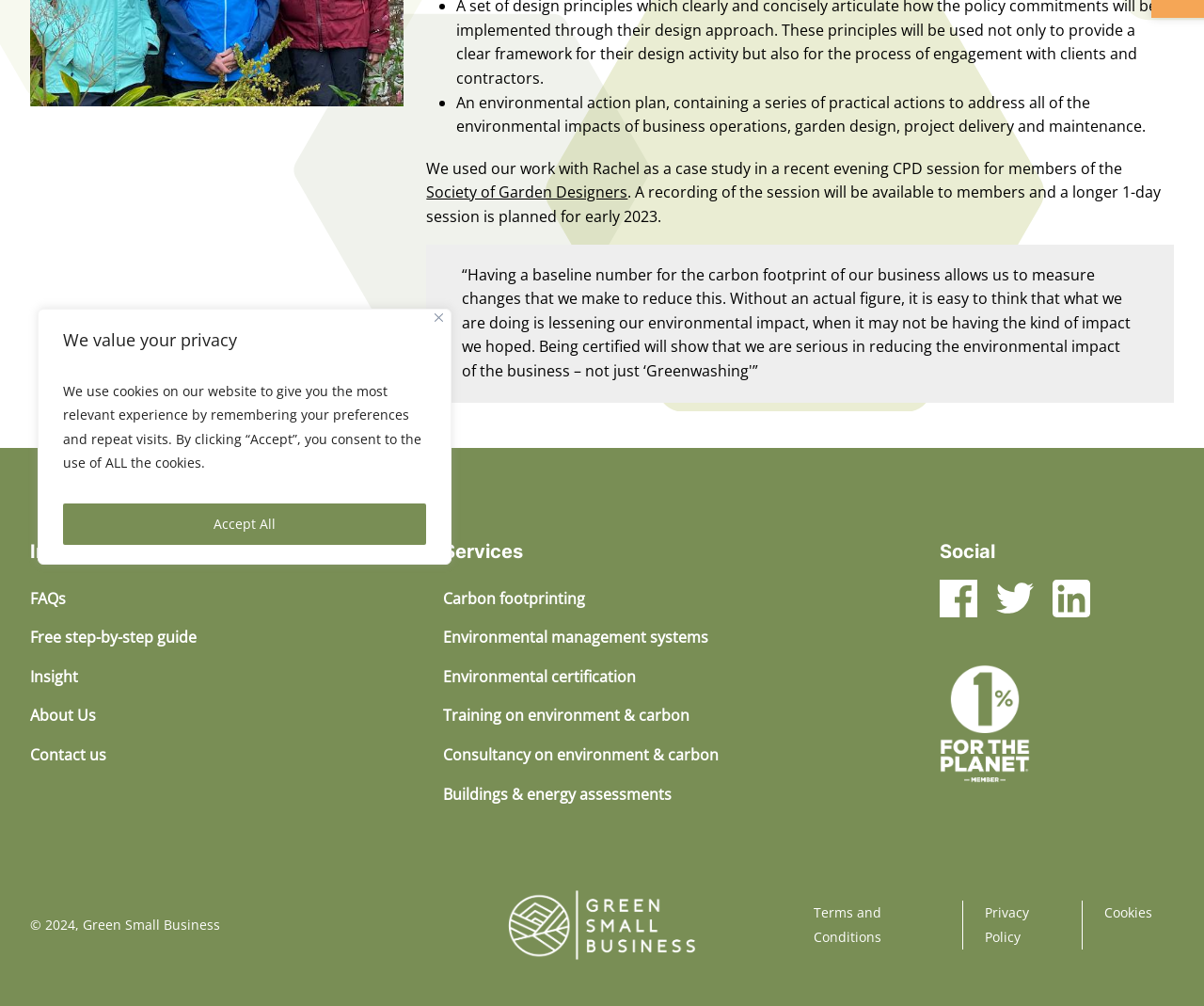Predict the bounding box of the UI element based on this description: "Buildings & energy assessments".

[0.368, 0.77, 0.632, 0.809]